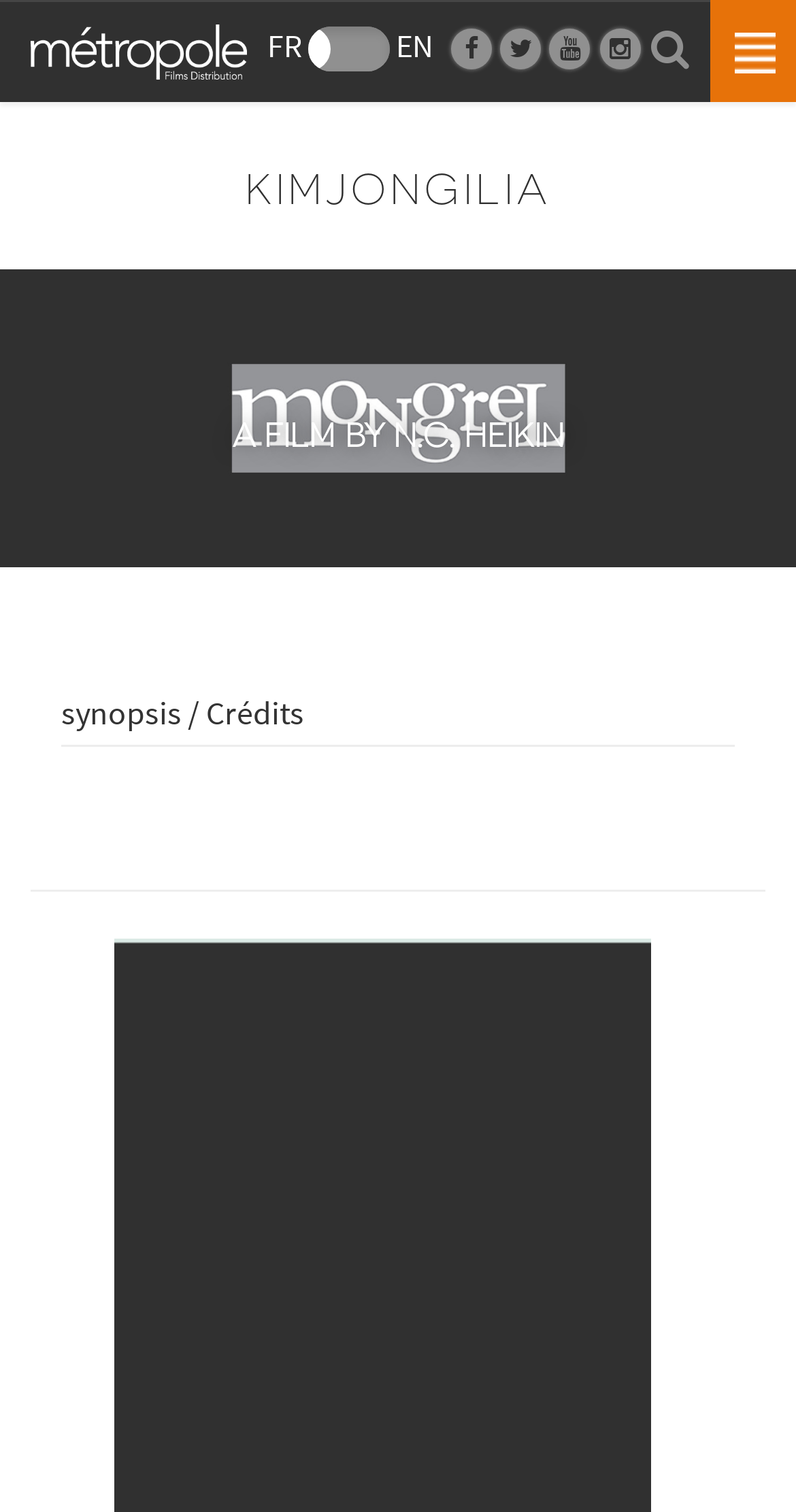Please identify the bounding box coordinates of the clickable element to fulfill the following instruction: "View the next post". The coordinates should be four float numbers between 0 and 1, i.e., [left, top, right, bottom].

None